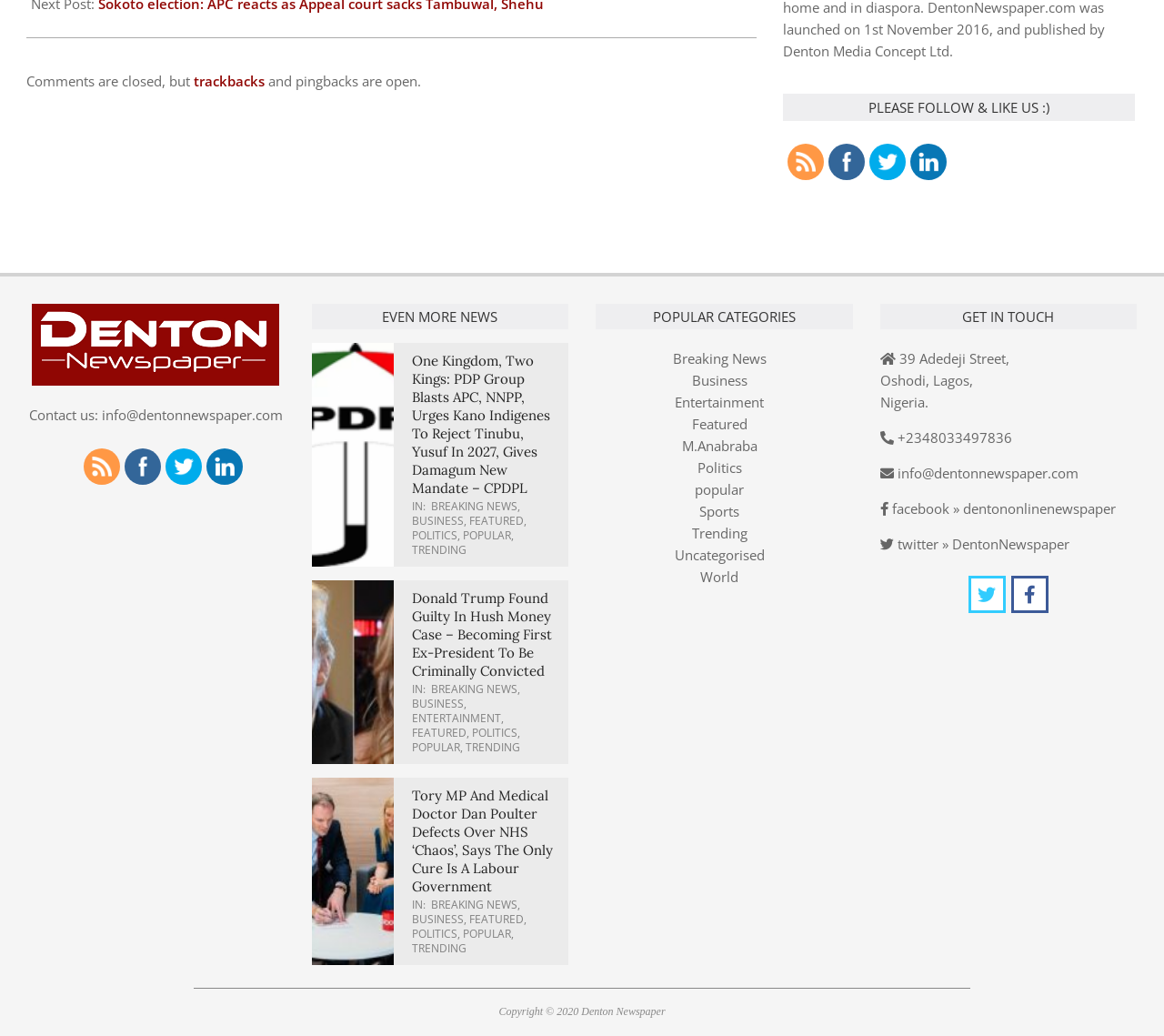Extract the bounding box coordinates for the described element: "alt="Follow Me" title="Follow Me"". The coordinates should be represented as four float numbers between 0 and 1: [left, top, right, bottom].

[0.142, 0.384, 0.192, 0.401]